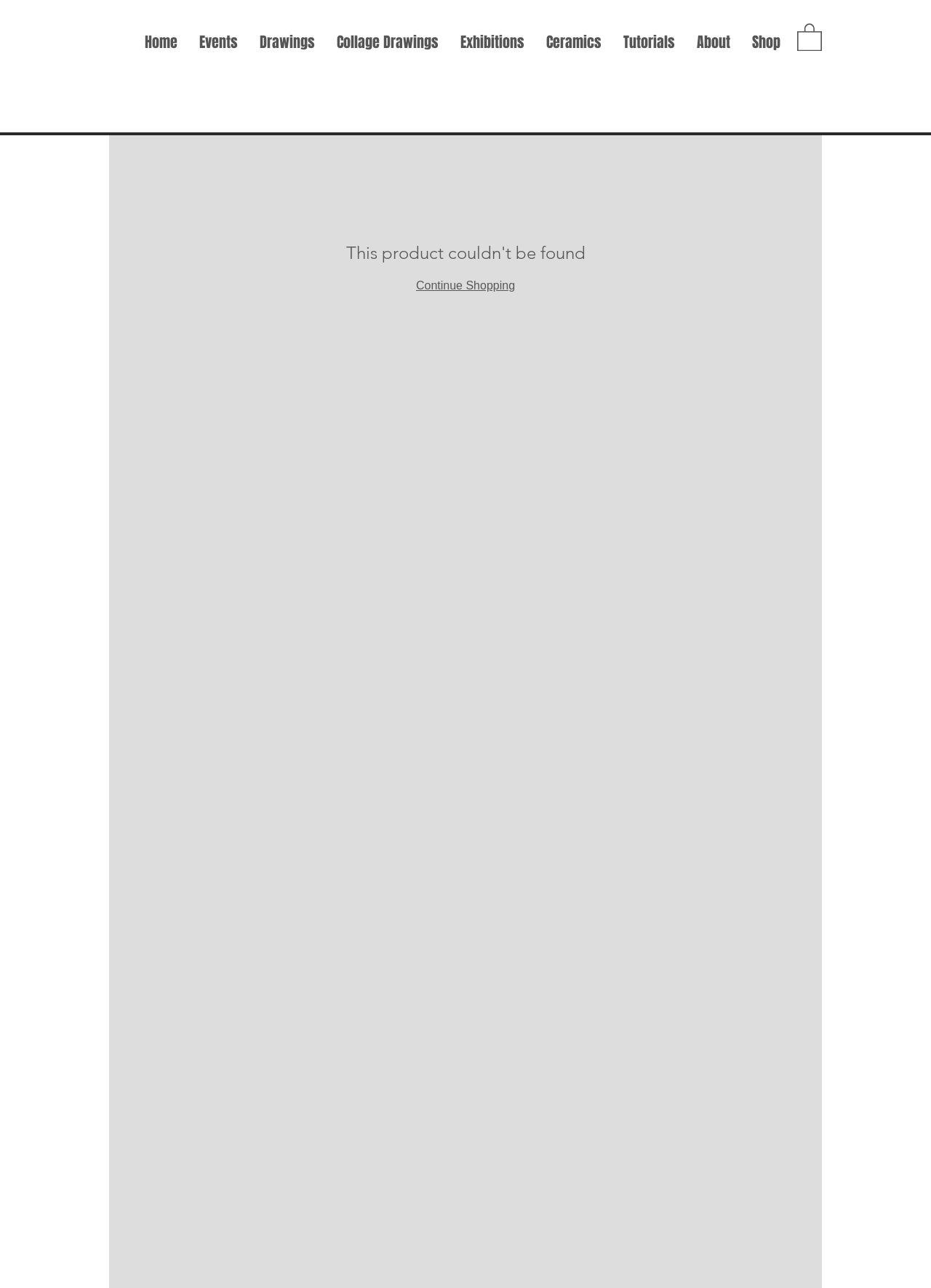Please determine the bounding box coordinates for the element that should be clicked to follow these instructions: "continue shopping".

[0.447, 0.217, 0.553, 0.226]